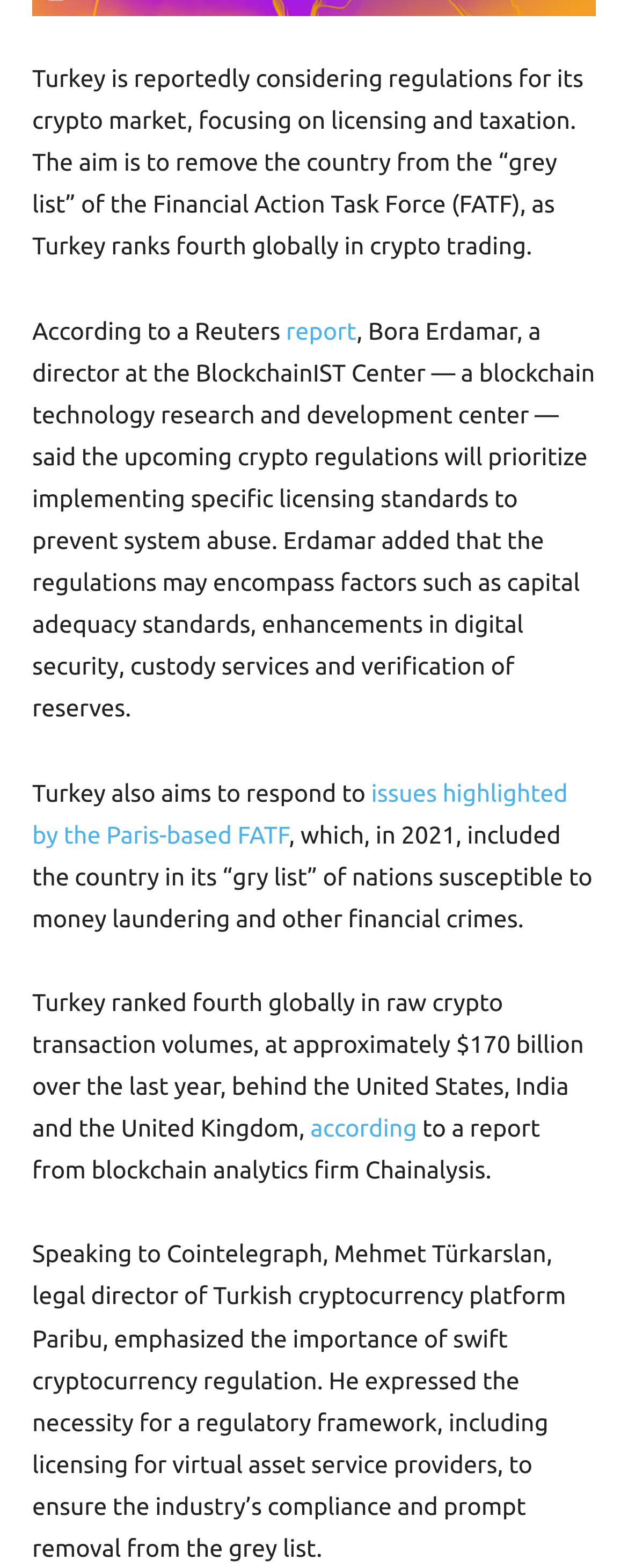Answer this question using a single word or a brief phrase:
What is the name of the blockchain technology research and development center?

BlockchainIST Center